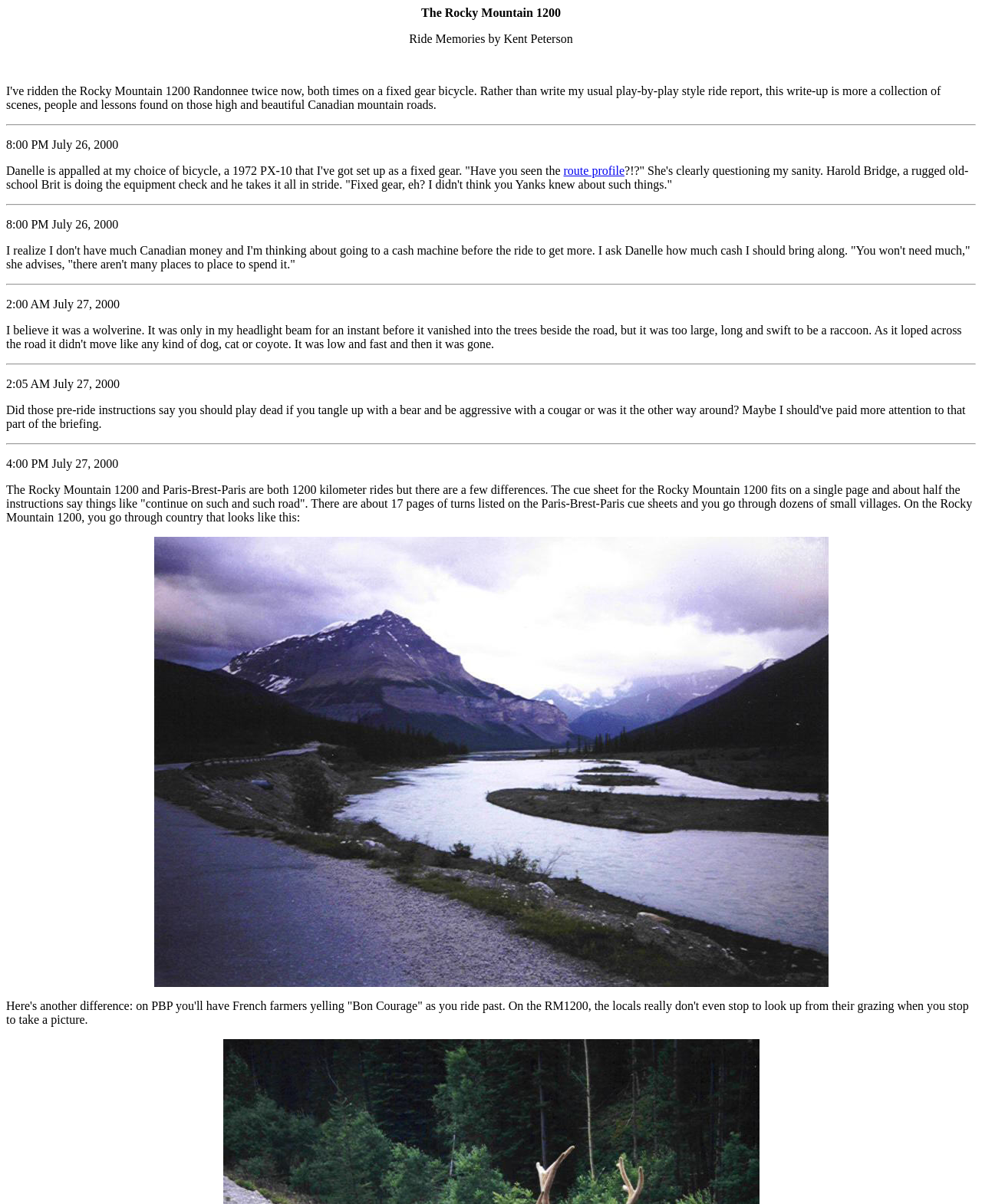What is the author's name?
Kindly give a detailed and elaborate answer to the question.

The author's name is mentioned in the first static text element 'Ride Memories by Kent Peterson'.